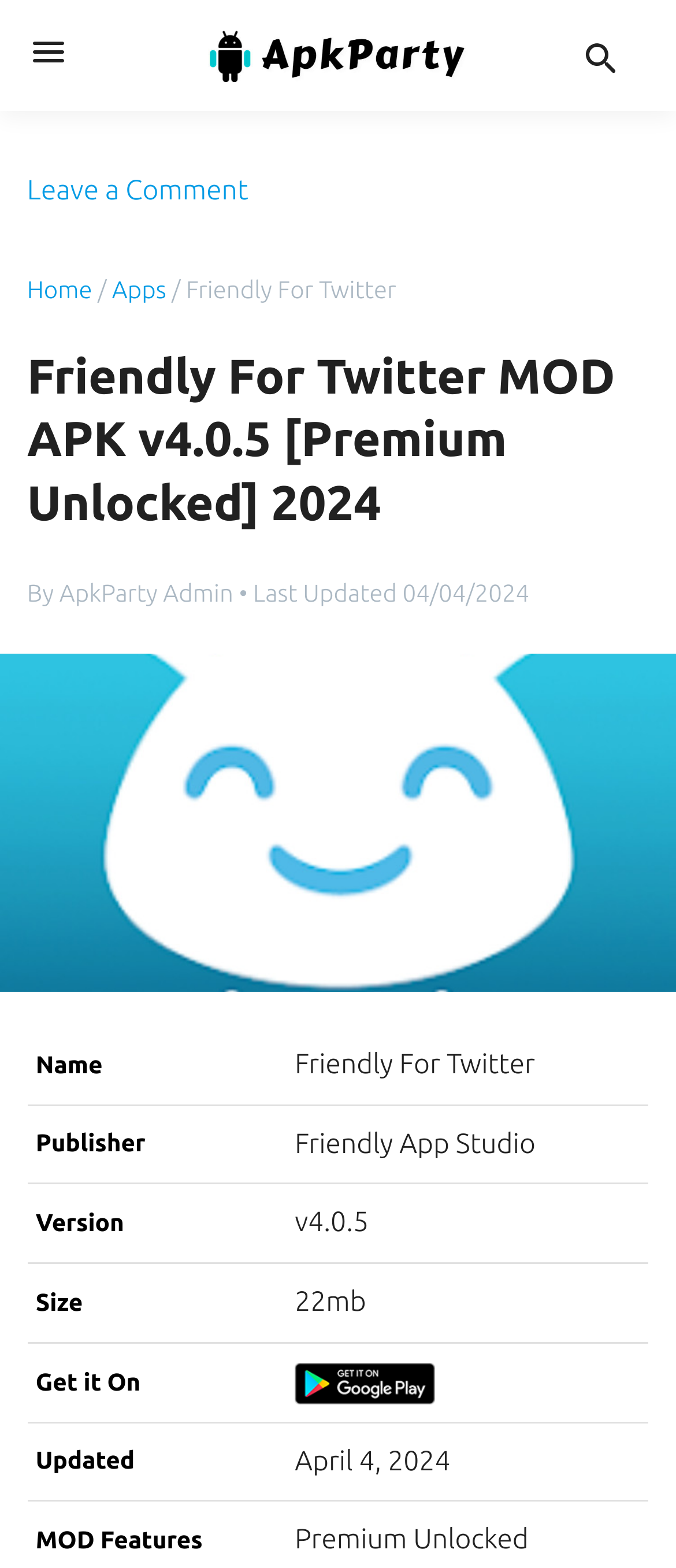Given the element description alt="Google Play", predict the bounding box coordinates for the UI element in the webpage screenshot. The format should be (top-left x, top-left y, bottom-right x, bottom-right y), and the values should be between 0 and 1.

[0.436, 0.871, 0.643, 0.891]